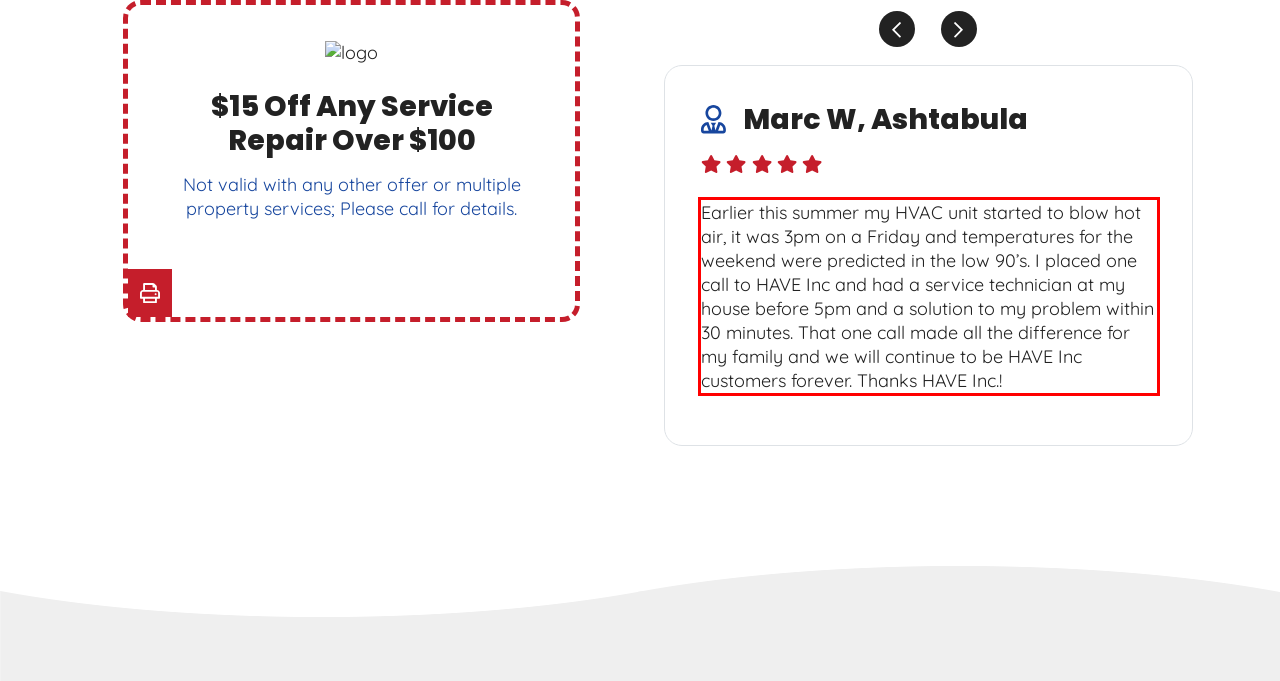Examine the webpage screenshot, find the red bounding box, and extract the text content within this marked area.

Earlier this summer my HVAC unit started to blow hot air, it was 3pm on a Friday and temperatures for the weekend were predicted in the low 90’s. I placed one call to HAVE Inc and had a service technician at my house before 5pm and a solution to my problem within 30 minutes. That one call made all the difference for my family and we will continue to be HAVE Inc customers forever. Thanks HAVE Inc.!